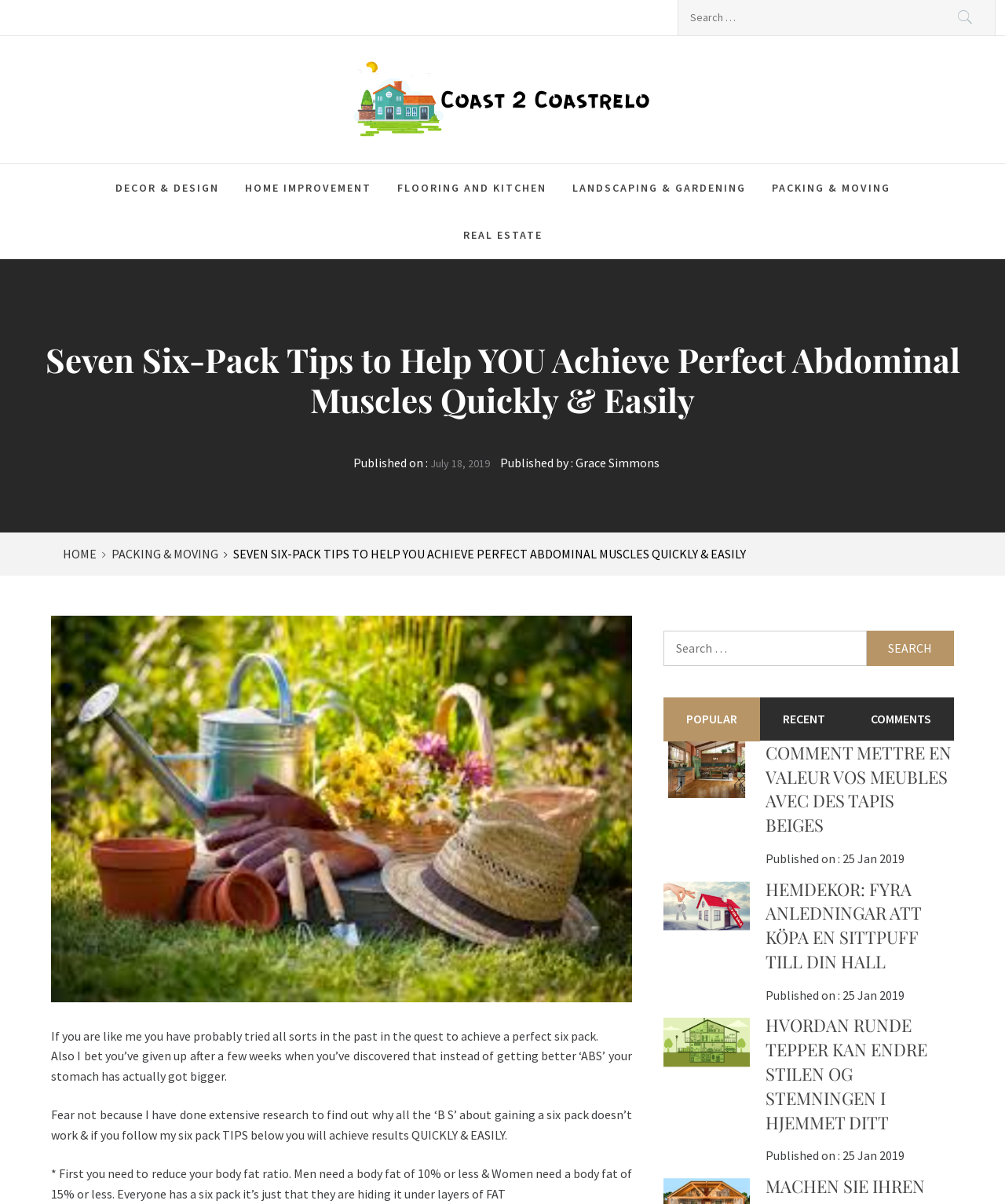Please provide the bounding box coordinates for the element that needs to be clicked to perform the following instruction: "Search for something". The coordinates should be given as four float numbers between 0 and 1, i.e., [left, top, right, bottom].

[0.674, 0.0, 0.99, 0.029]